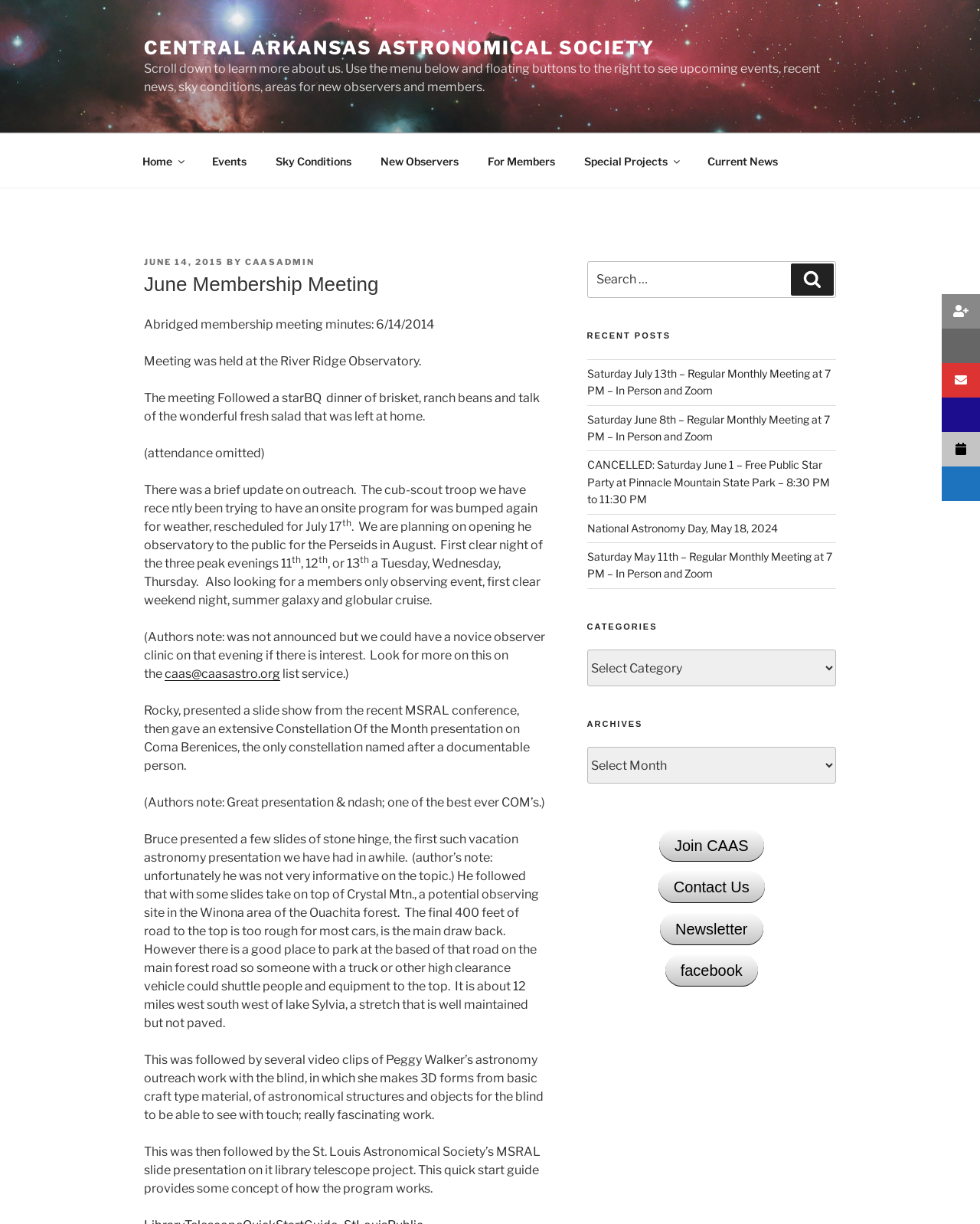Answer the question in one word or a short phrase:
What is the date of the Perseids event mentioned in the text?

August